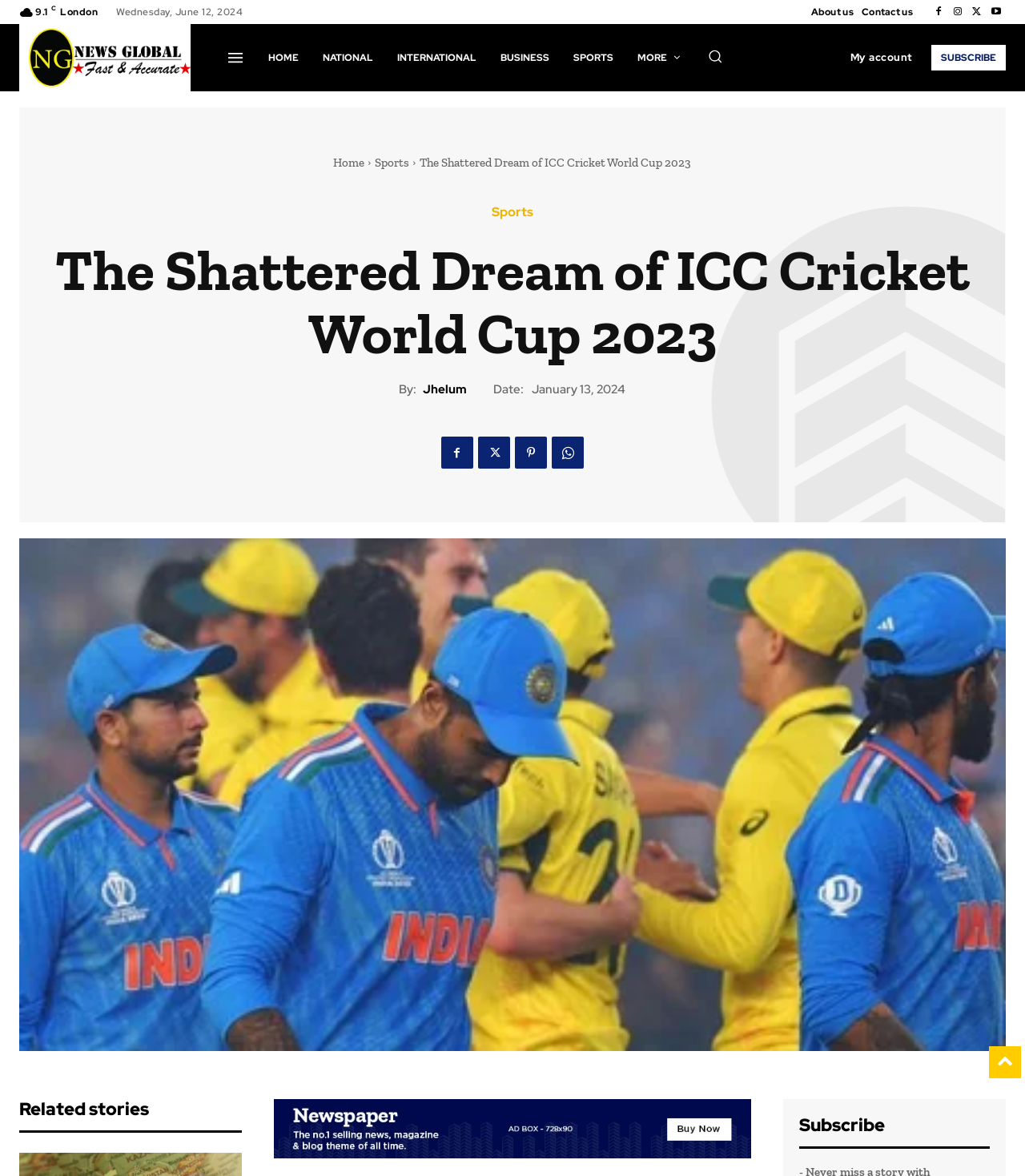Find the bounding box coordinates for the element that must be clicked to complete the instruction: "Read the 'Related stories'". The coordinates should be four float numbers between 0 and 1, indicated as [left, top, right, bottom].

[0.019, 0.933, 0.145, 0.953]